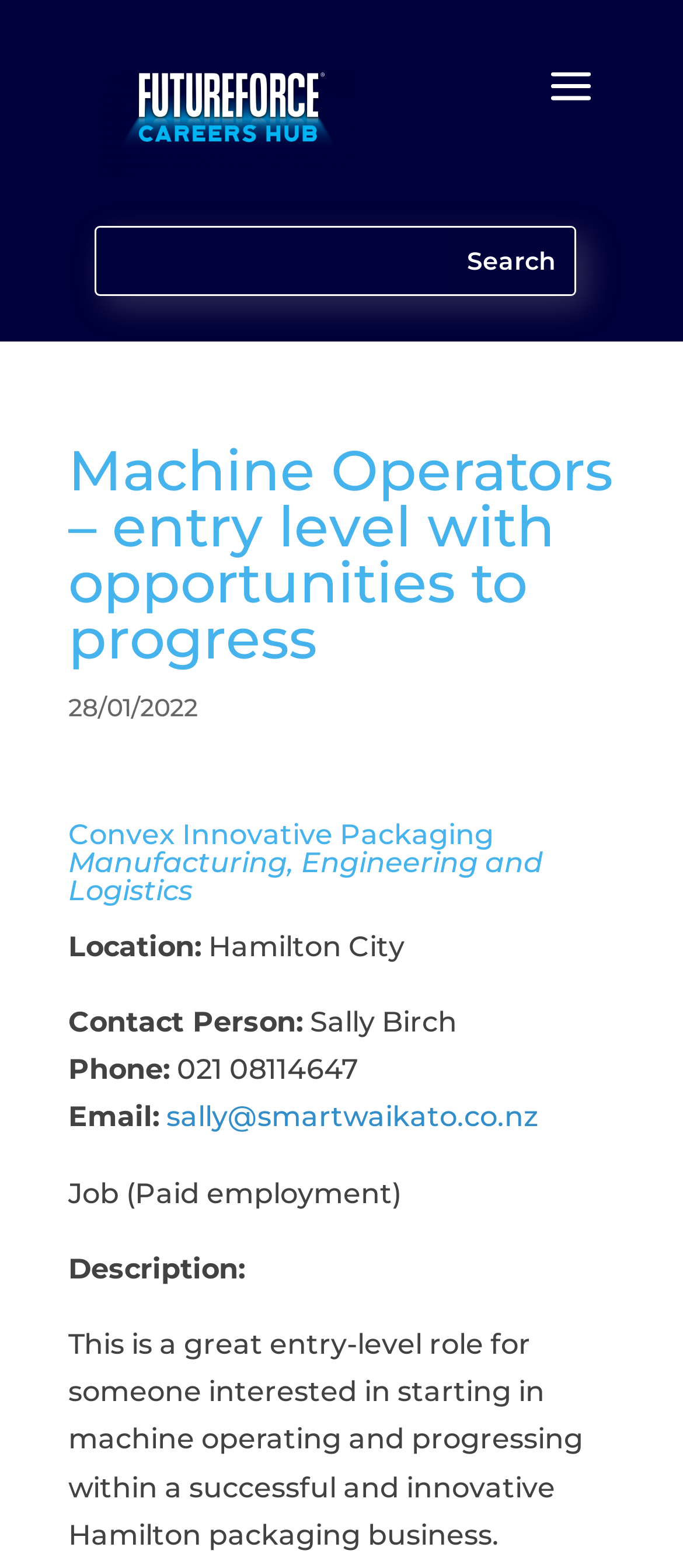Generate a thorough caption that explains the contents of the webpage.

The webpage appears to be a job posting for a machine operator role at a packaging business in Hamilton City. At the top of the page, there is a logo image and a search bar with a textbox and a "Search" button. Below the search bar, there is a heading that displays the job title "Machine Operators – entry level with opportunities to progress". 

To the right of the job title, there is a date "28/01/2022" displayed. Further down, there is a heading that shows the company name "Convex Innovative Packaging Manufacturing, Engineering and Logistics". 

Below the company name, there are several sections of text that provide job details, including the location "Hamilton City", contact person "Sally Birch", phone number "021 08114647", and email address "sally@smartwaikato.co.nz". 

The job type is specified as "Job (Paid employment)". Finally, there is a job description section that summarizes the role as a great entry-level opportunity for someone interested in machine operating and progressing within a successful and innovative packaging business.